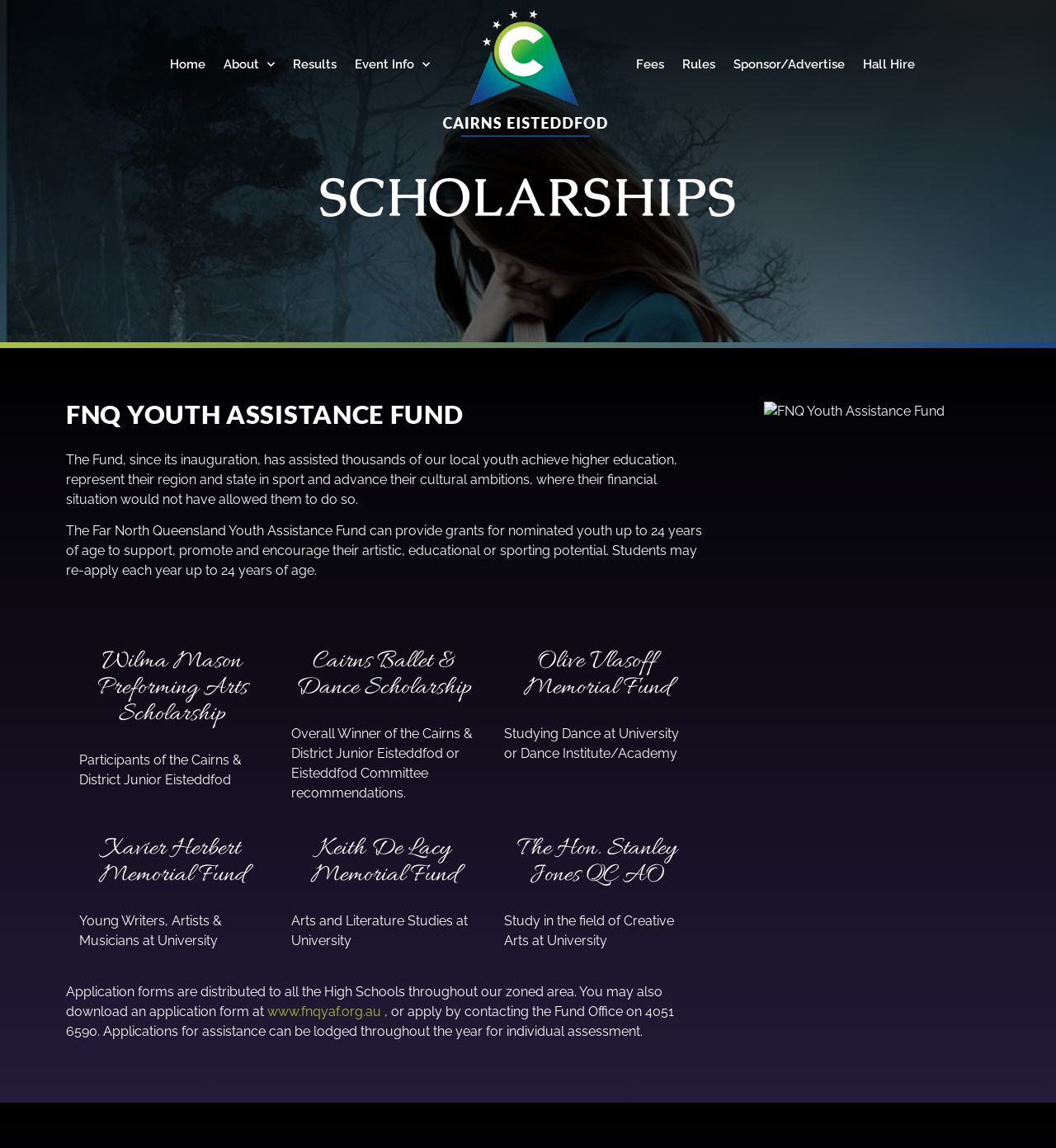What is the purpose of the Far North Queensland Youth Assistance Fund?
Provide a short answer using one word or a brief phrase based on the image.

Support, promote, and encourage youth potential